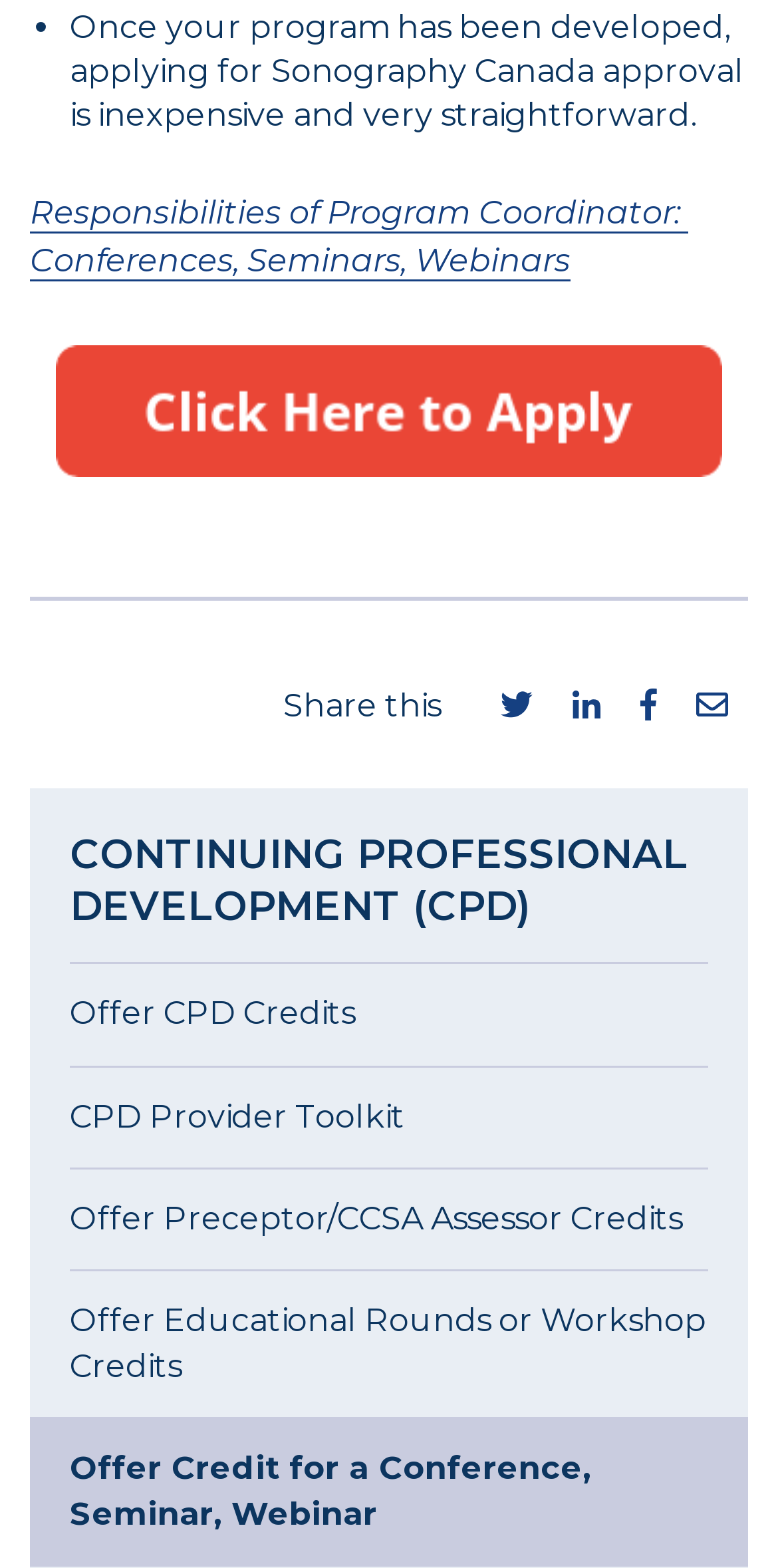What is the purpose of the 'Offer CPD Credits' link?
Look at the image and provide a short answer using one word or a phrase.

To offer CPD credits